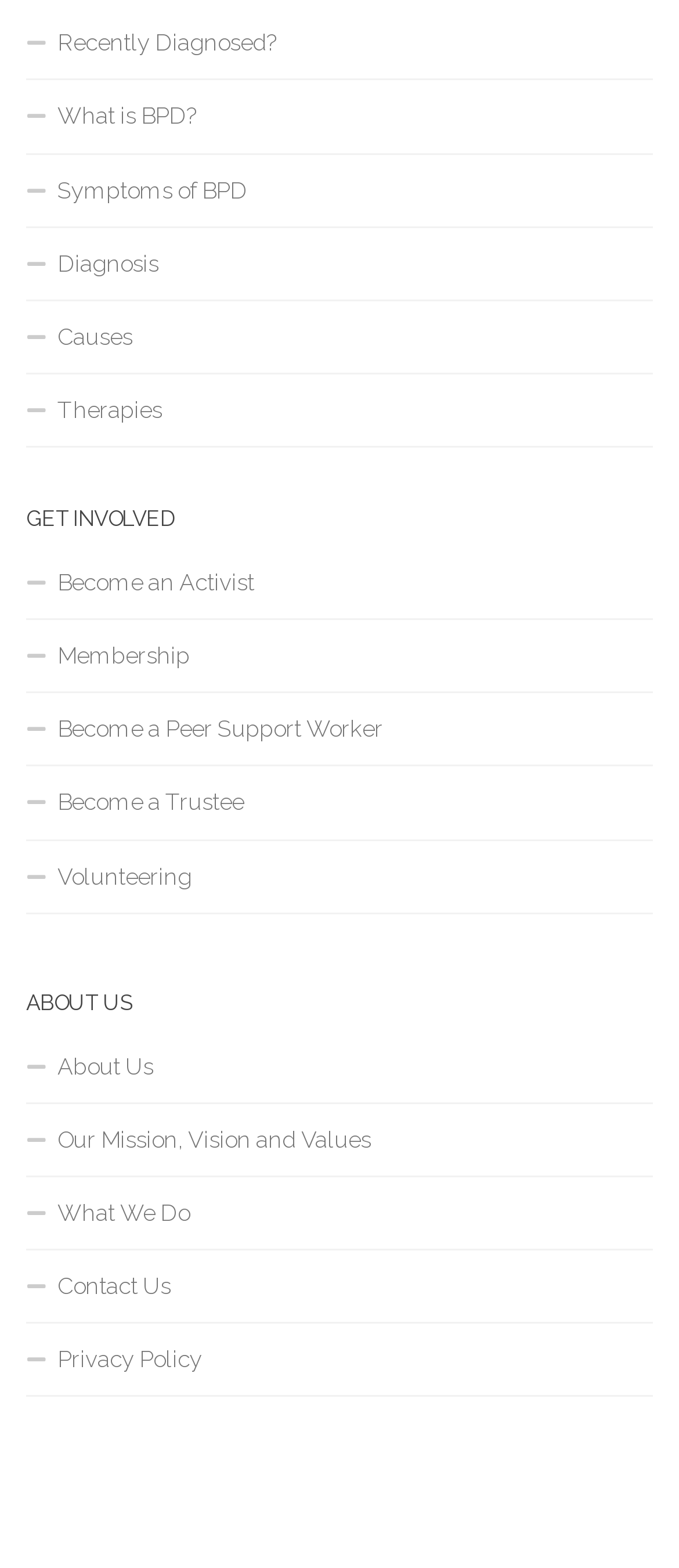Identify the coordinates of the bounding box for the element described below: "Contact Us". Return the coordinates as four float numbers between 0 and 1: [left, top, right, bottom].

[0.038, 0.798, 0.962, 0.844]